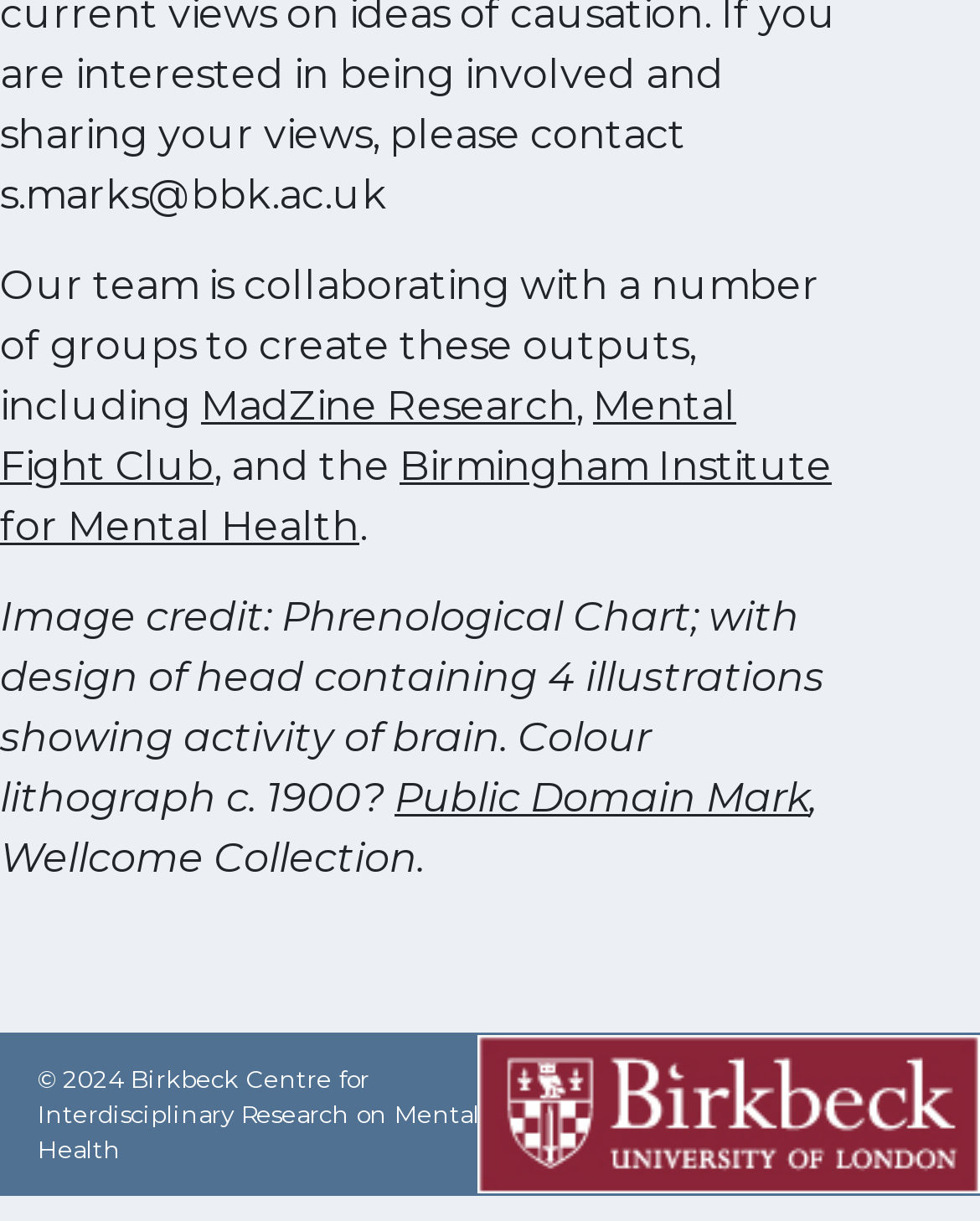Give a concise answer of one word or phrase to the question: 
How many links are mentioned in the text?

4